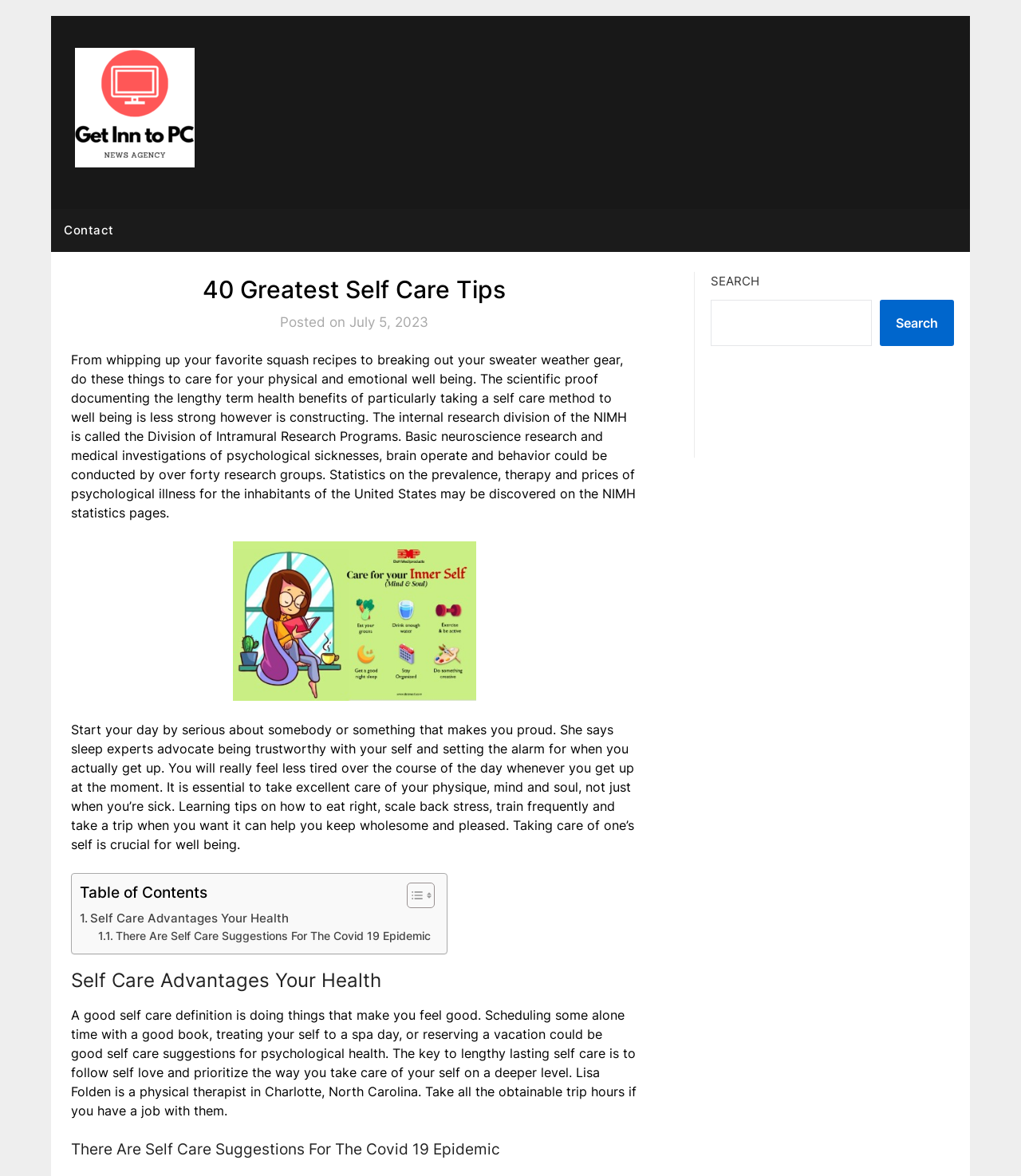Produce an elaborate caption capturing the essence of the webpage.

The webpage is about self-care tips, with a focus on physical and emotional well-being. At the top, there is a logo with the text "Get In To PC" and a link to the website's contact page. Below this, there is a header section with the title "40 Greatest Self Care Tips" and a subheading "Posted on July 5, 2023".

The main content area is divided into sections, with a brief introduction to self-care and its benefits. There is an image related to self-care, and a block of text that discusses the importance of taking care of one's physical and emotional health. This section also mentions the National Institute of Mental Health (NIMH) and its research on mental health.

Below this, there is a table of contents with links to different sections of the article, including "Self Care Advantages Your Health" and "There Are Self Care Suggestions For The Covid 19 Epidemic". Each of these sections has a heading and a block of text that provides tips and advice on self-care.

To the right of the main content area, there is a complementary section with a search bar and a button to search the website. The search bar has a placeholder text "SEARCH" and is accompanied by a magnifying glass icon.

Throughout the webpage, there are several images and icons, including a logo, a self-care image, and icons for the search button. The layout is clean and easy to navigate, with clear headings and concise text.